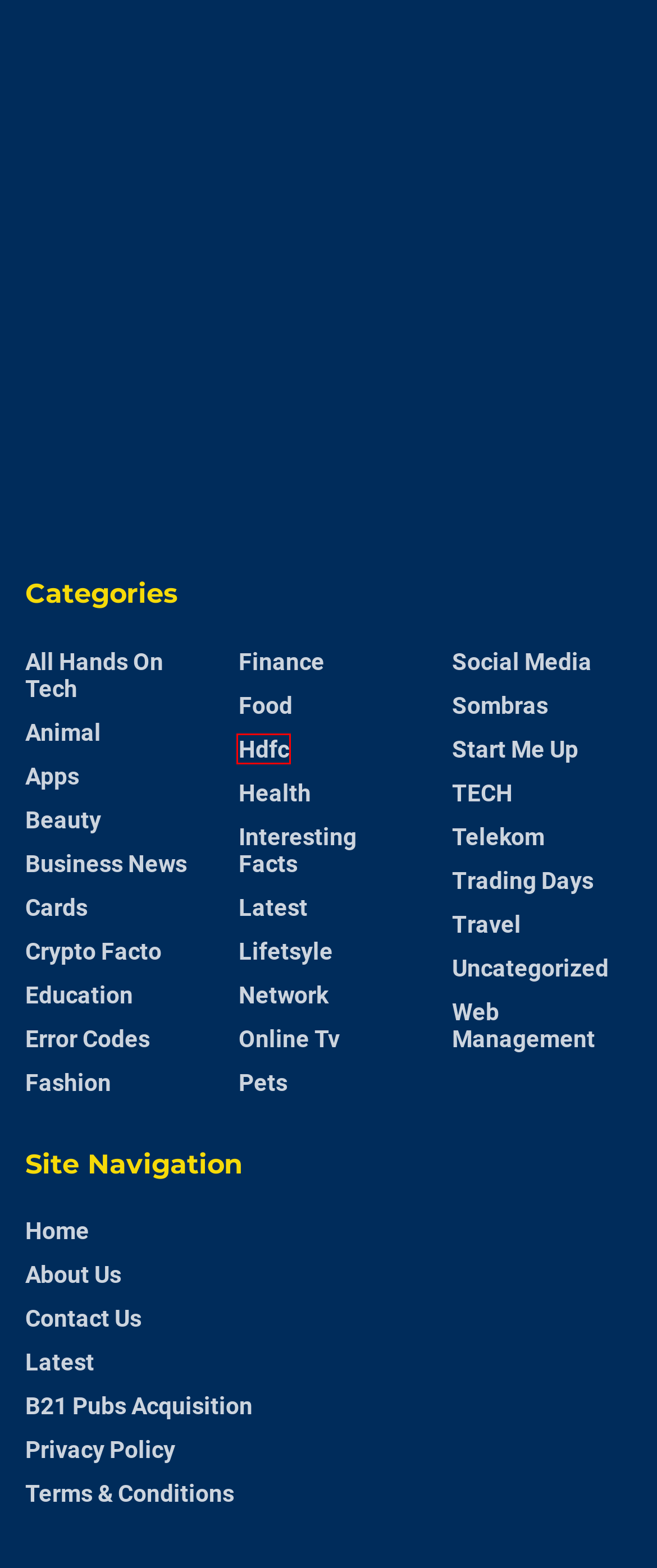You have a screenshot of a webpage with a red bounding box around an element. Select the webpage description that best matches the new webpage after clicking the element within the red bounding box. Here are the descriptions:
A. Cards Archives - FintechAsia
B. Sombras Archives - FintechAsia
C. About Us - FintechAsia
D. Hdfc Archives - FintechAsia
E. Web Management Archives - FintechAsia
F. Animal Archives - FintechAsia
G. Pets Archives - FintechAsia
H. TECH Archives - FintechAsia

D